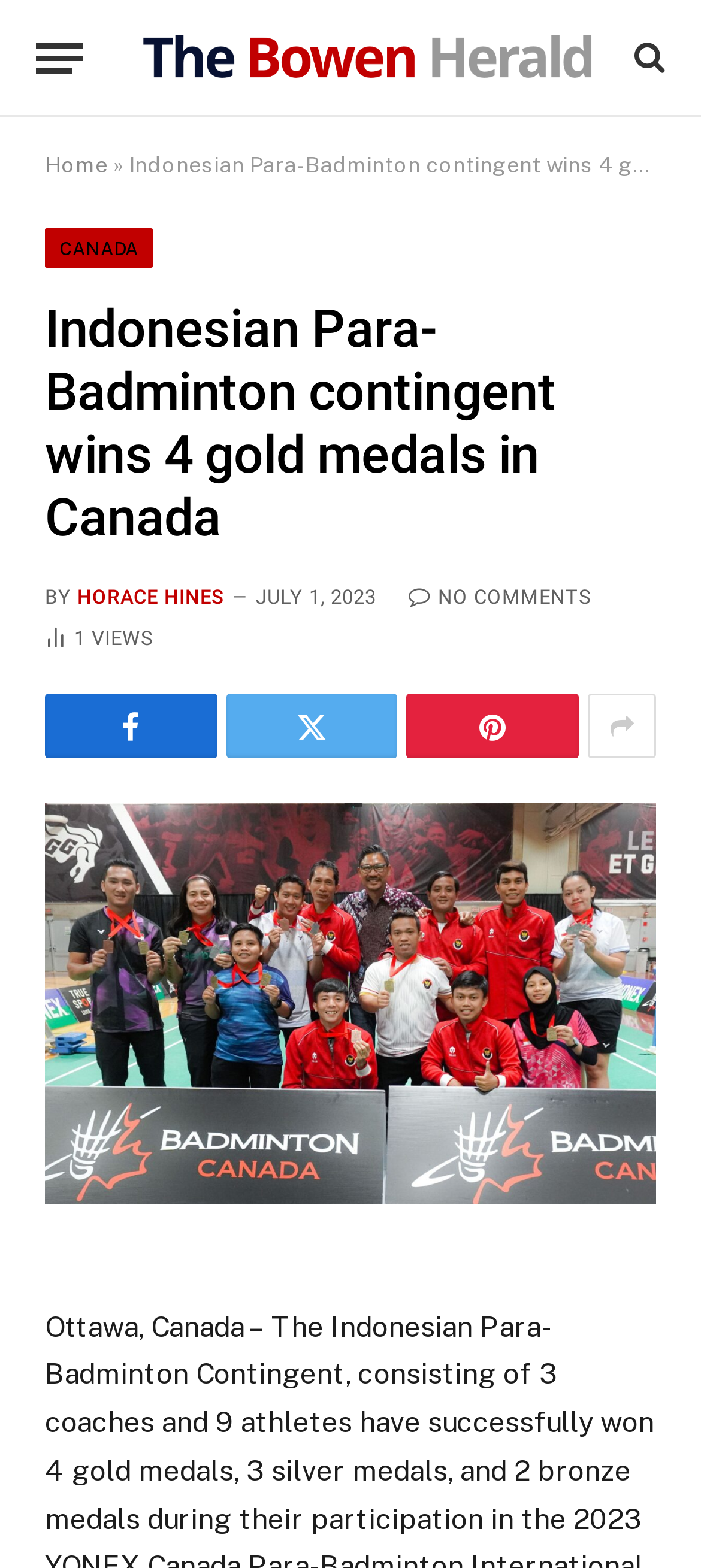Determine the bounding box coordinates of the clickable element to achieve the following action: 'Click the menu button'. Provide the coordinates as four float values between 0 and 1, formatted as [left, top, right, bottom].

[0.051, 0.011, 0.118, 0.062]